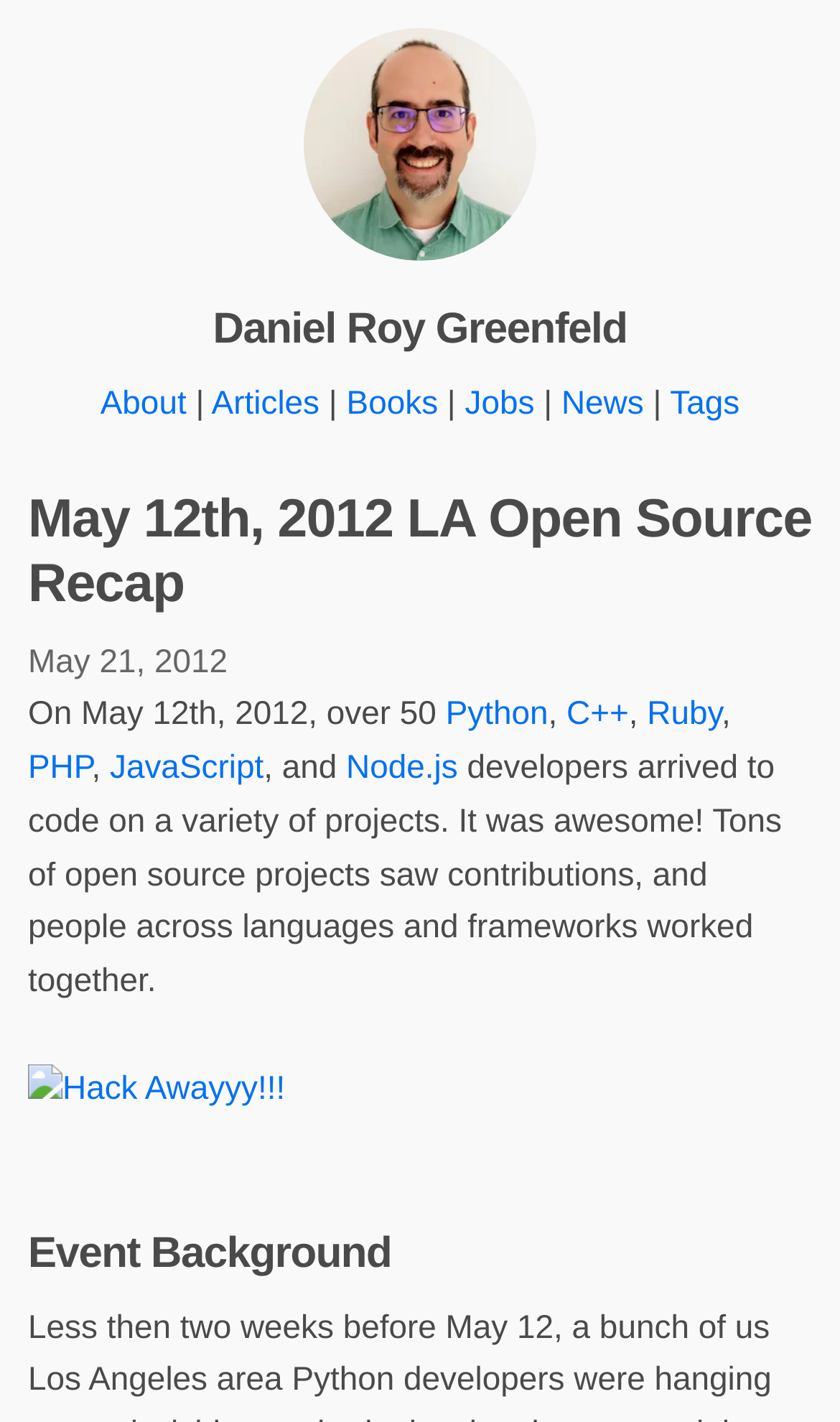Detail the various sections and features of the webpage.

The webpage is a personal blog or website of Daniel Roy Greenfeld, with a focus on open-source projects and events. At the top, there is a link to the author's name, accompanied by an image of him. Below this, a heading with the same name is displayed prominently.

The main navigation menu is located below the heading, consisting of links to various sections such as "About", "Articles", "Books", "Jobs", "News", and "Tags", separated by vertical lines. These links are aligned horizontally and take up a significant portion of the page width.

The main content of the page is a blog post titled "May 12th, 2012 LA Open Source Recap". This post is divided into sections, with a heading and a timestamp indicating the date of the event. The text describes an open-source event where developers gathered to work on various projects, with links to programming languages such as Python, C++, Ruby, PHP, JavaScript, and Node.js.

Below the text, there is a link to an image with the caption "Hack Awayyy!!!", which appears to be a call to action or a motivational phrase. Finally, there is a heading titled "Event Background", which may lead to additional information about the event.

Overall, the webpage has a simple and organized layout, with a focus on showcasing the author's involvement in open-source projects and events.